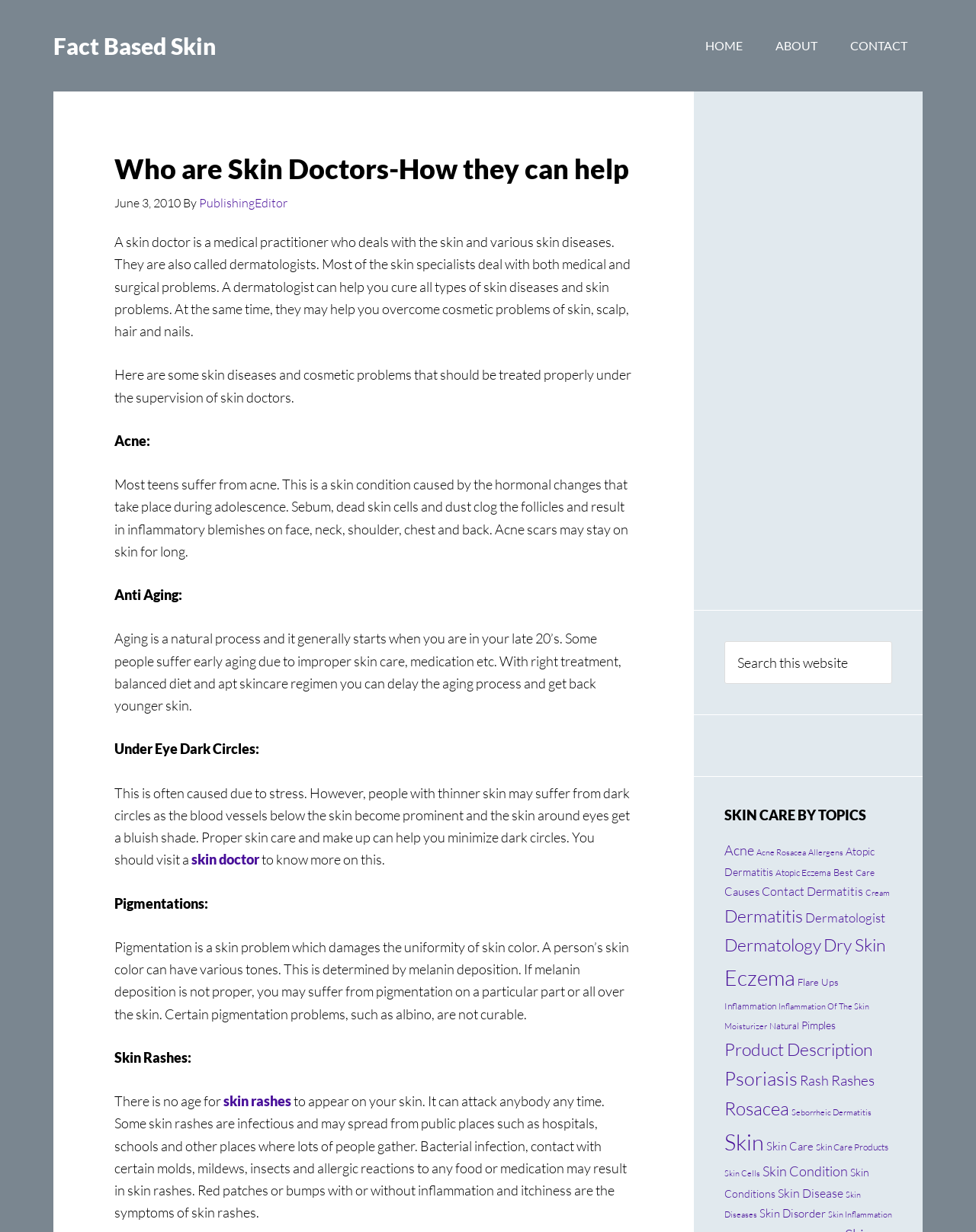Find the bounding box coordinates of the clickable area required to complete the following action: "Click on the 'skin doctor' link".

[0.196, 0.691, 0.266, 0.704]